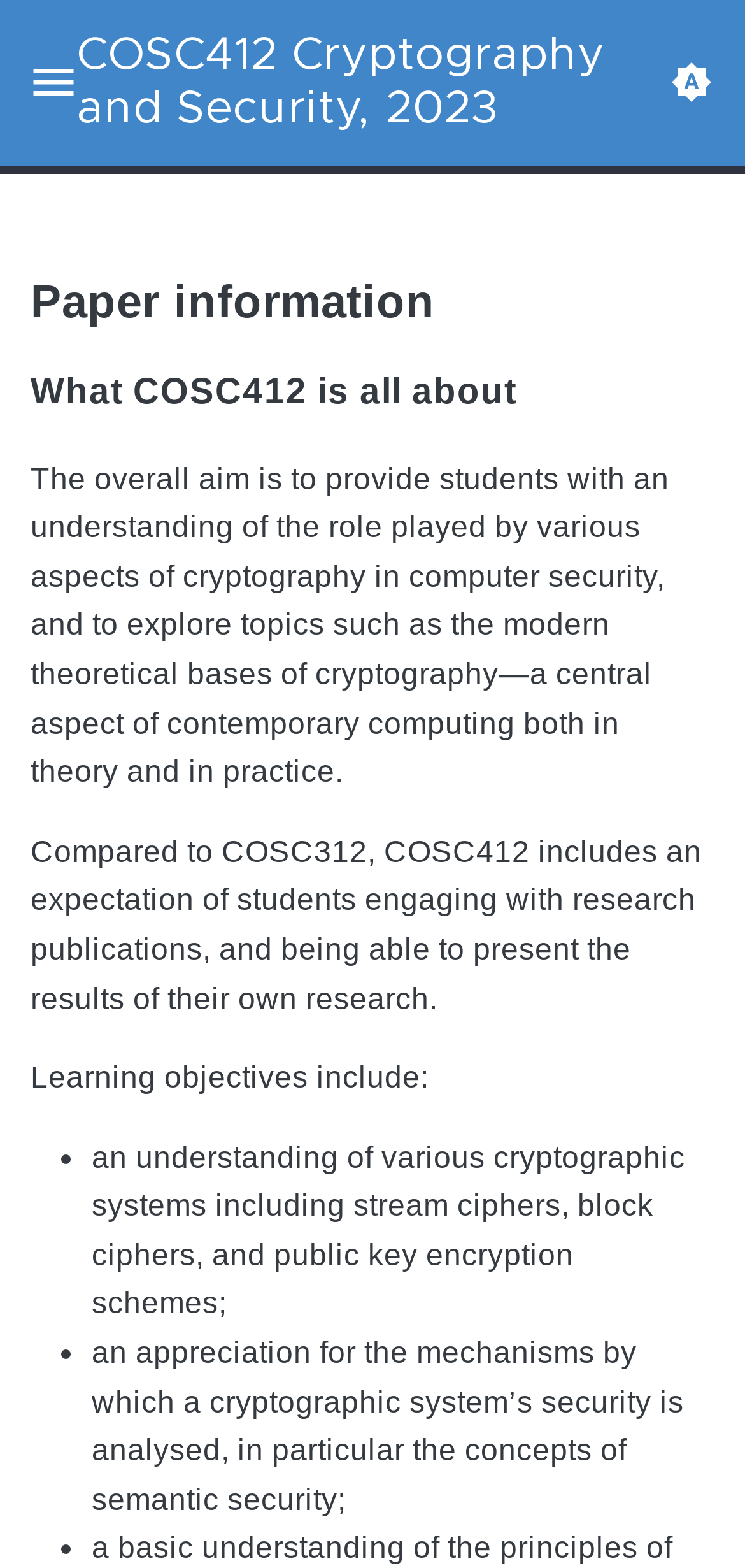Using the information in the image, give a detailed answer to the following question: What is the concept used to analyze a cryptographic system's security?

The webpage mentions that one of the learning objectives is to appreciate the mechanisms by which a cryptographic system's security is analyzed, in particular the concepts of semantic security.